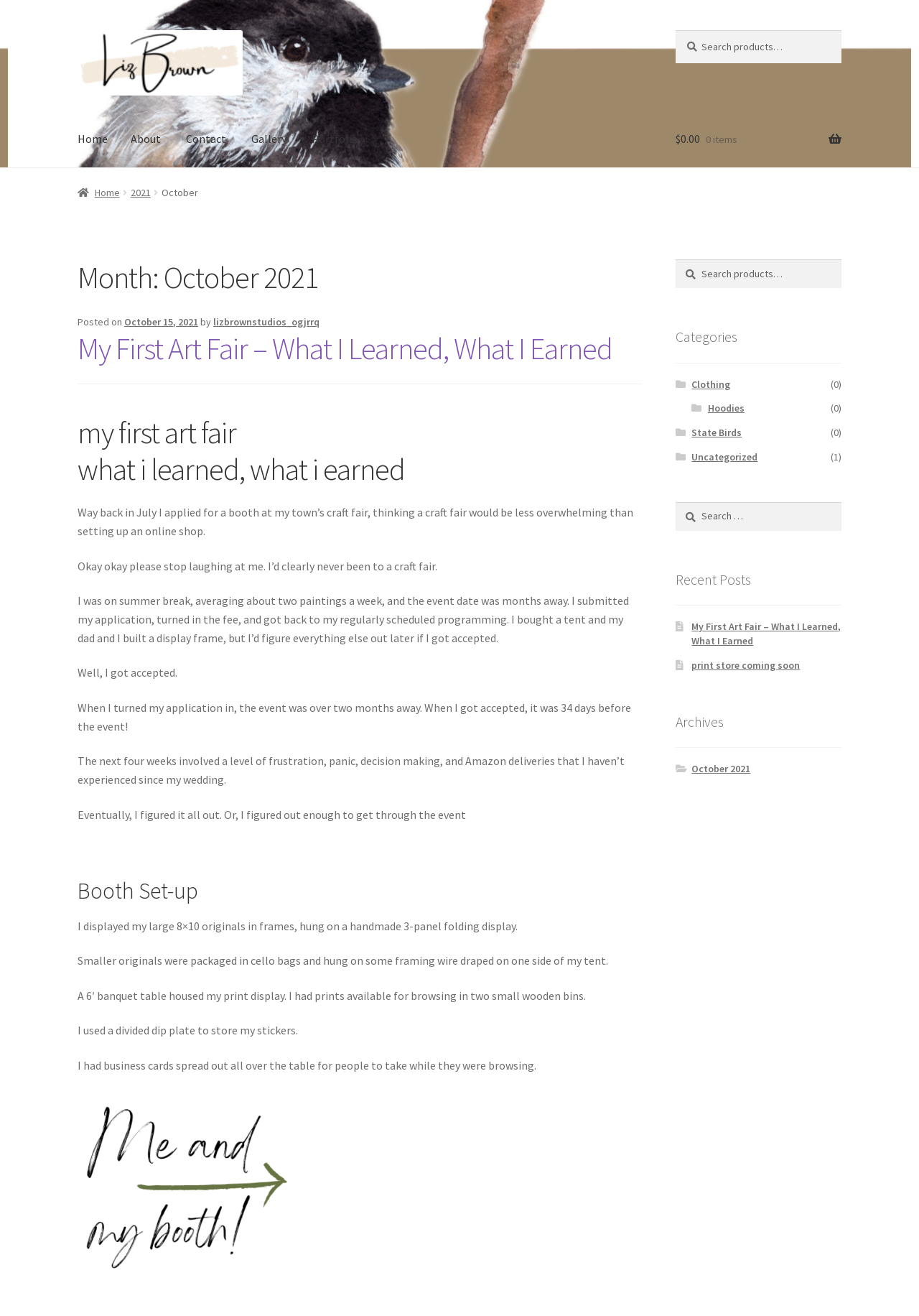Respond to the question below with a single word or phrase:
What is the title of the latest article?

My First Art Fair – What I Learned, What I Earned